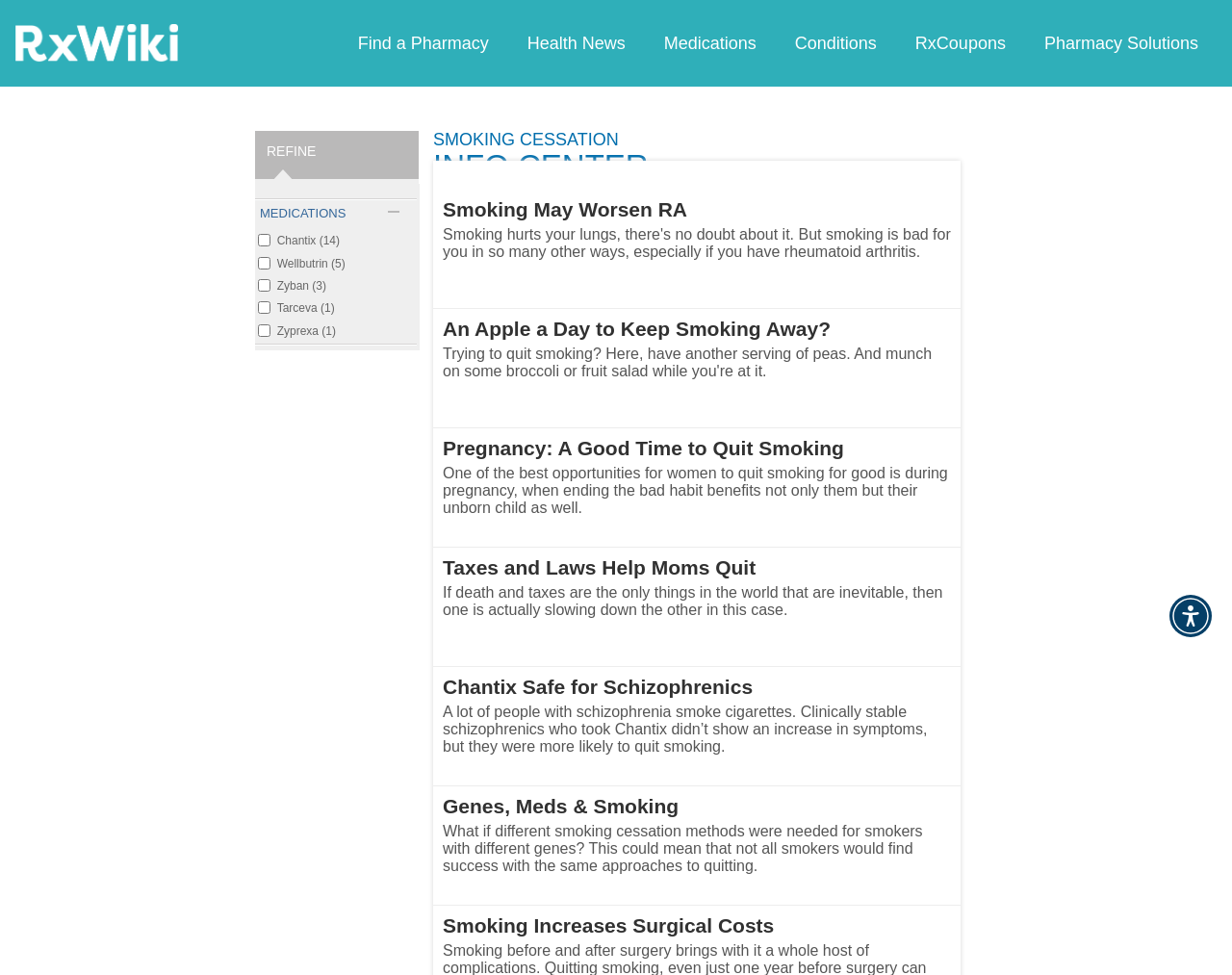Pinpoint the bounding box coordinates of the clickable area necessary to execute the following instruction: "Filter by 'Chantix'". The coordinates should be given as four float numbers between 0 and 1, namely [left, top, right, bottom].

[0.225, 0.24, 0.276, 0.254]